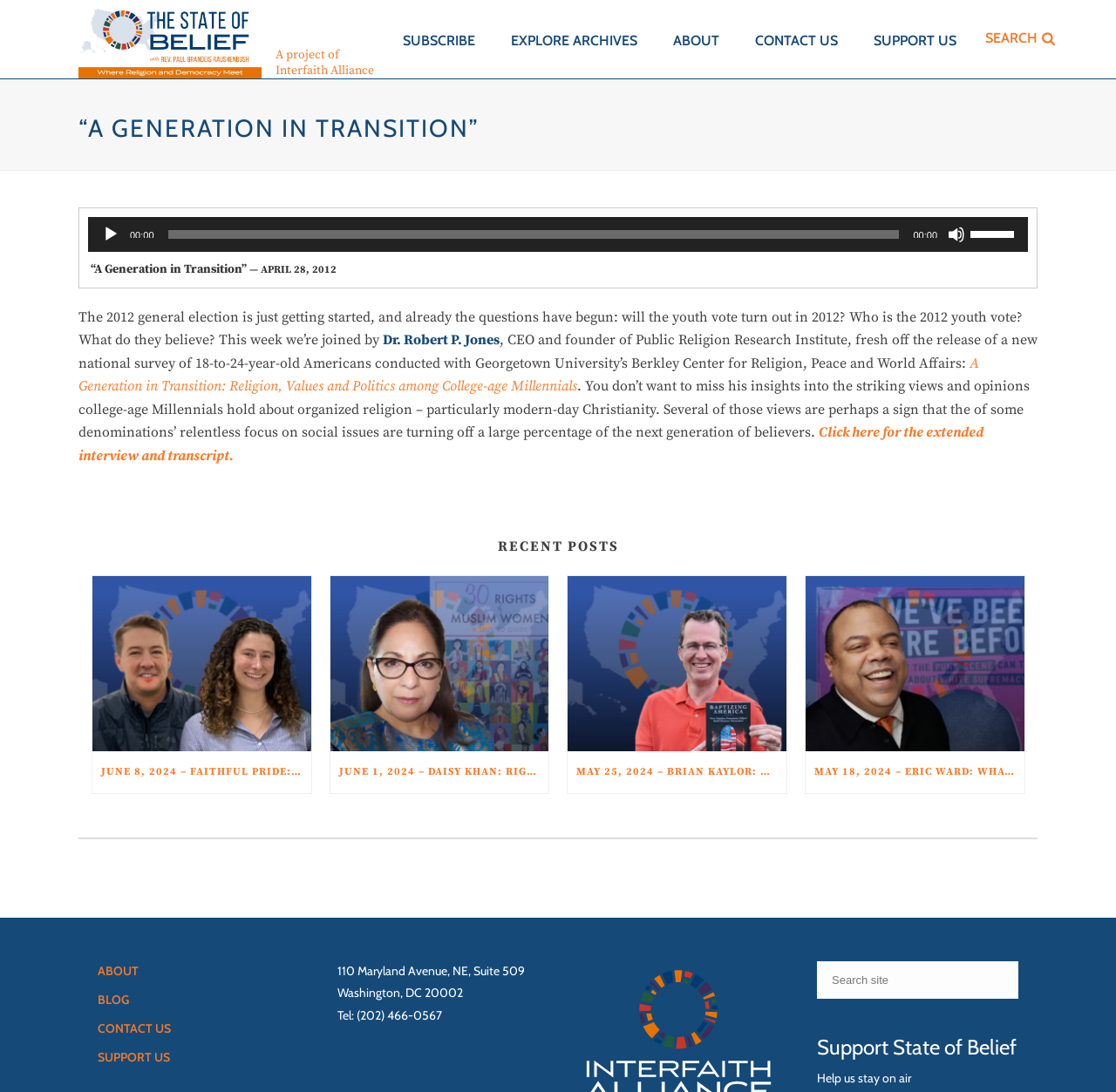Please determine the bounding box coordinates for the element that should be clicked to follow these instructions: "Click the 'CONTACT US' link".

[0.661, 0.0, 0.766, 0.072]